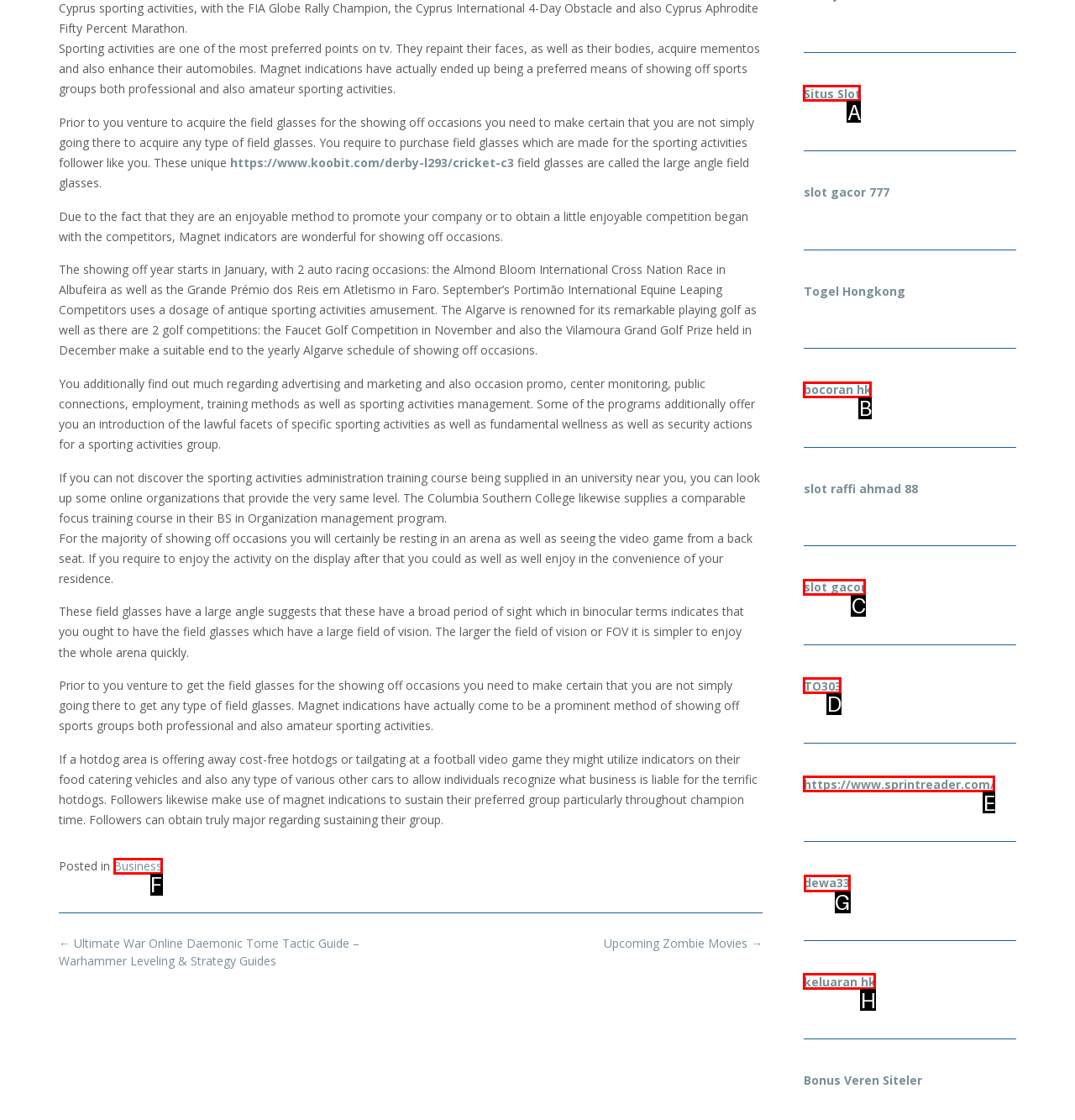Choose the letter of the element that should be clicked to complete the task: Learn more about How to Talk to Girls at Parties
Answer with the letter from the possible choices.

None